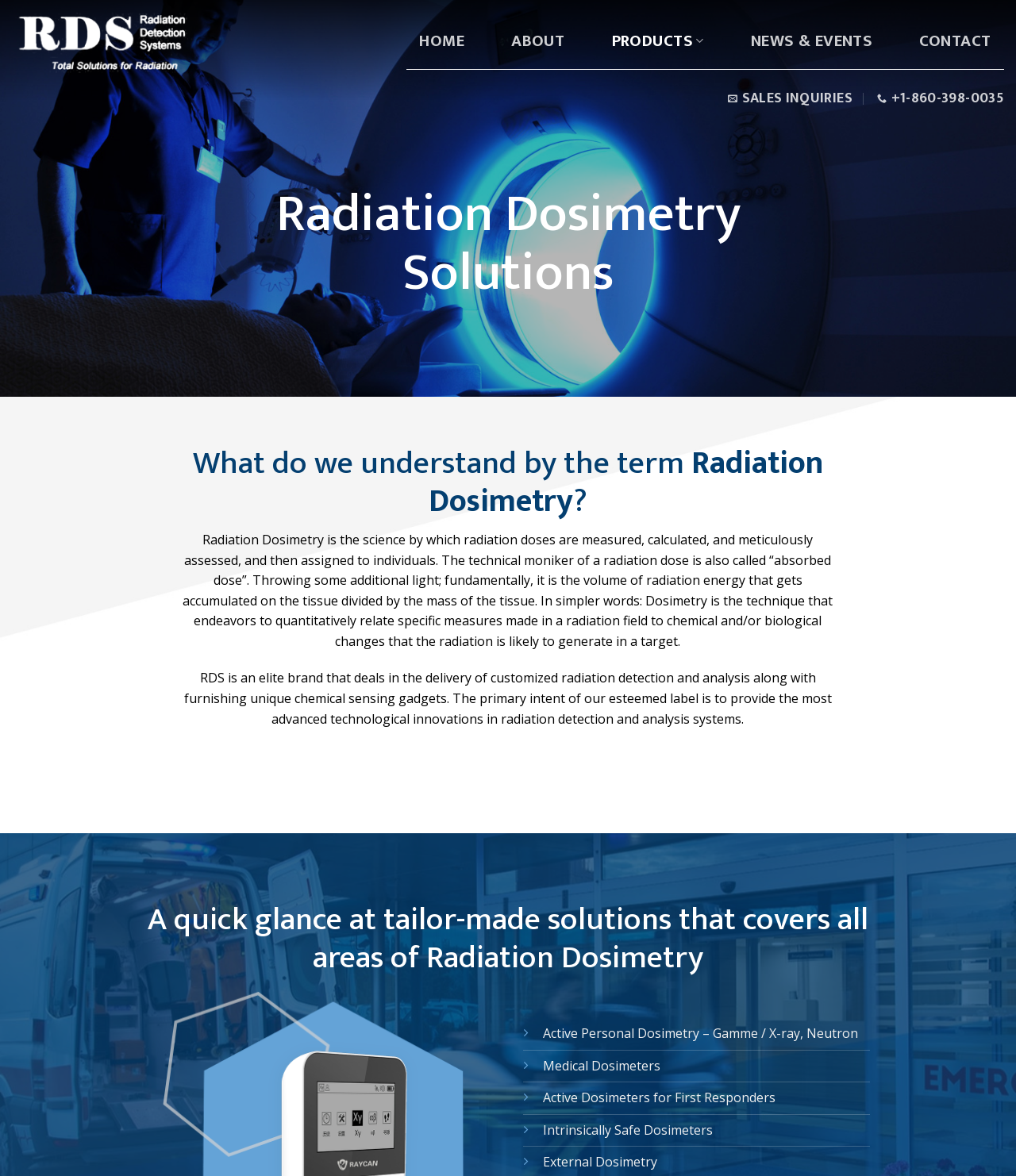Give a concise answer using only one word or phrase for this question:
How can users contact RDS for sales inquiries?

Through phone or email